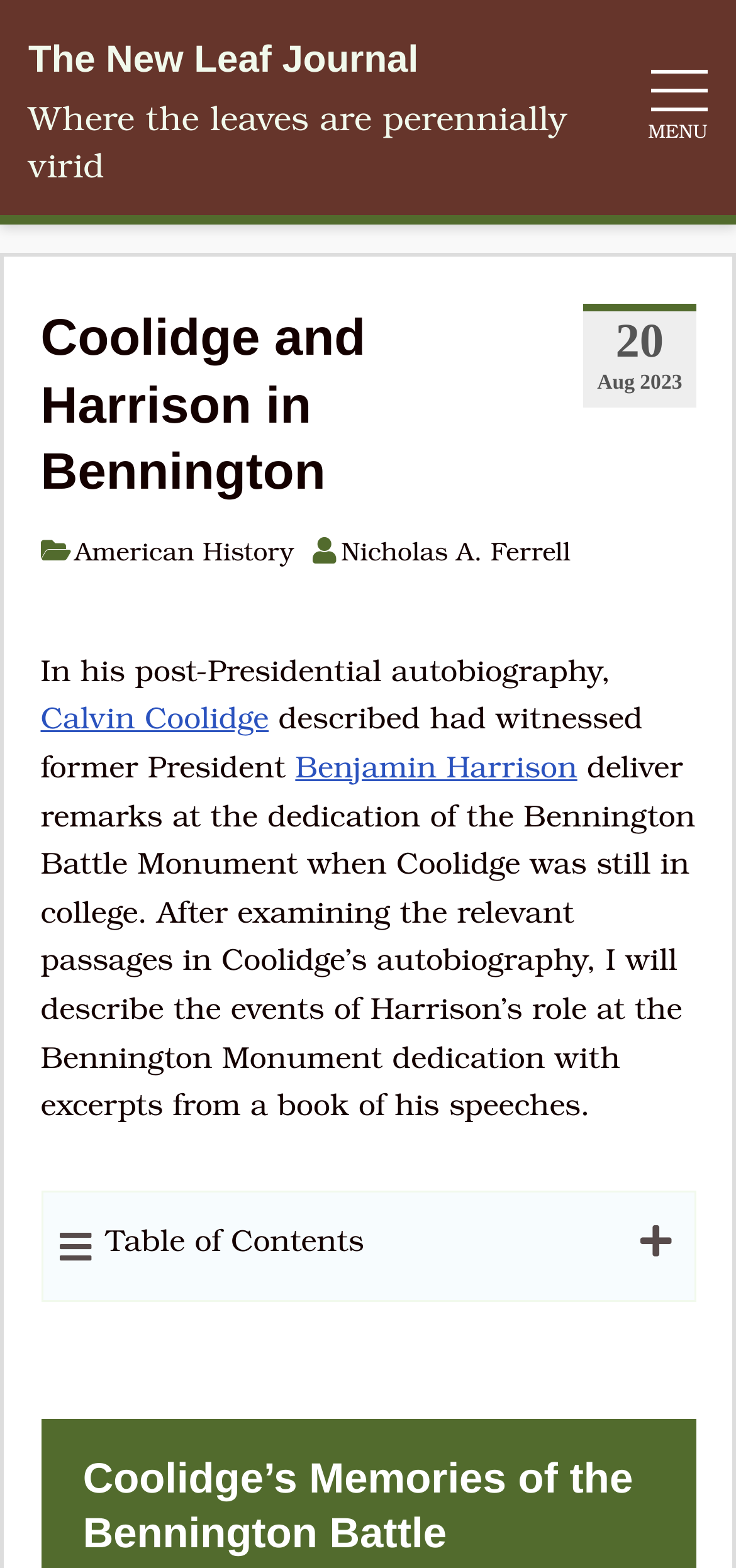Who is the author of the article?
Please provide a comprehensive answer based on the contents of the image.

I found the author of the article by looking at the text below the title, where it says 'Nicholas A. Ferrell'. This is likely the name of the person who wrote the article.